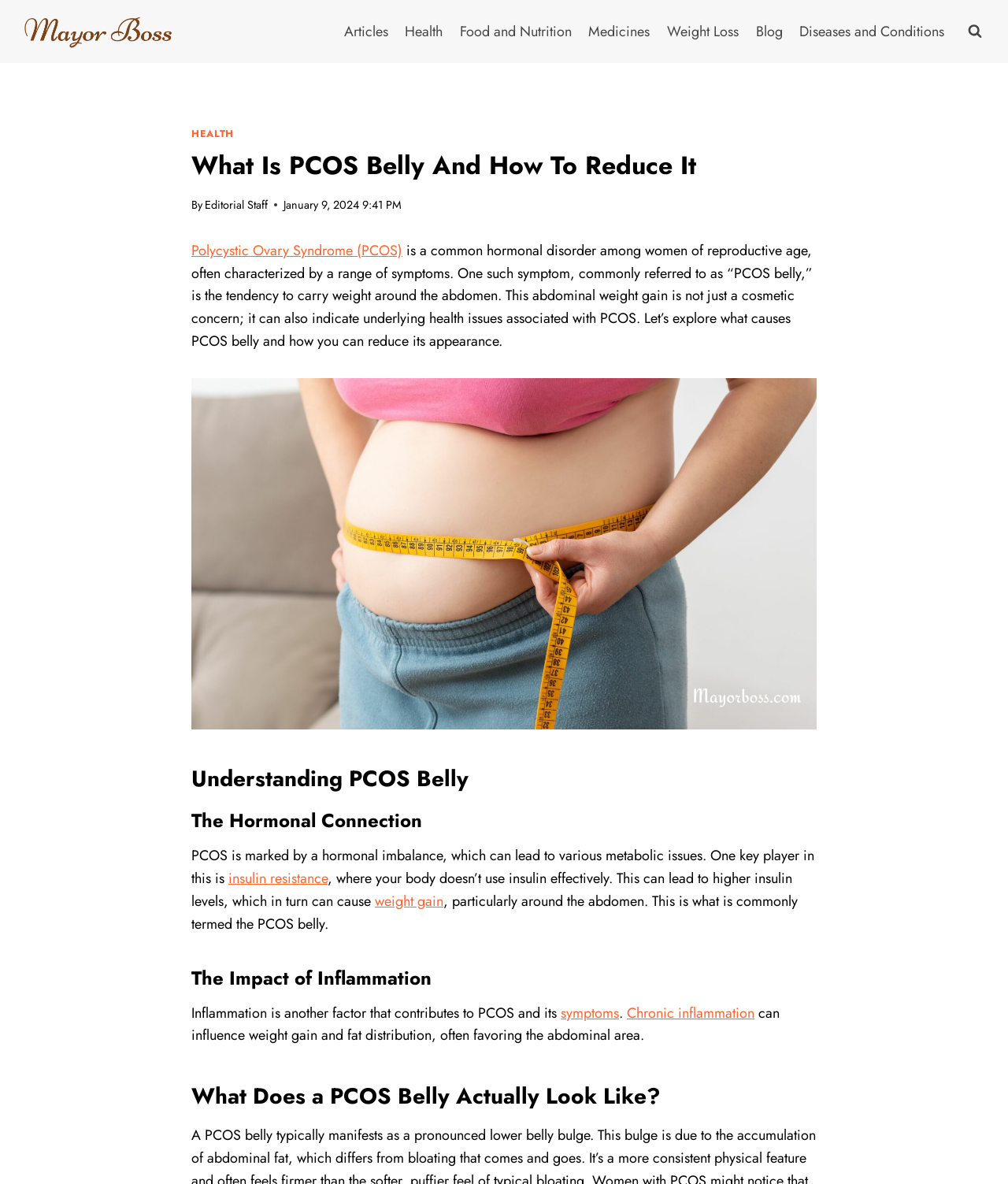Find the bounding box coordinates for the area that should be clicked to accomplish the instruction: "View search form".

[0.953, 0.015, 0.981, 0.039]